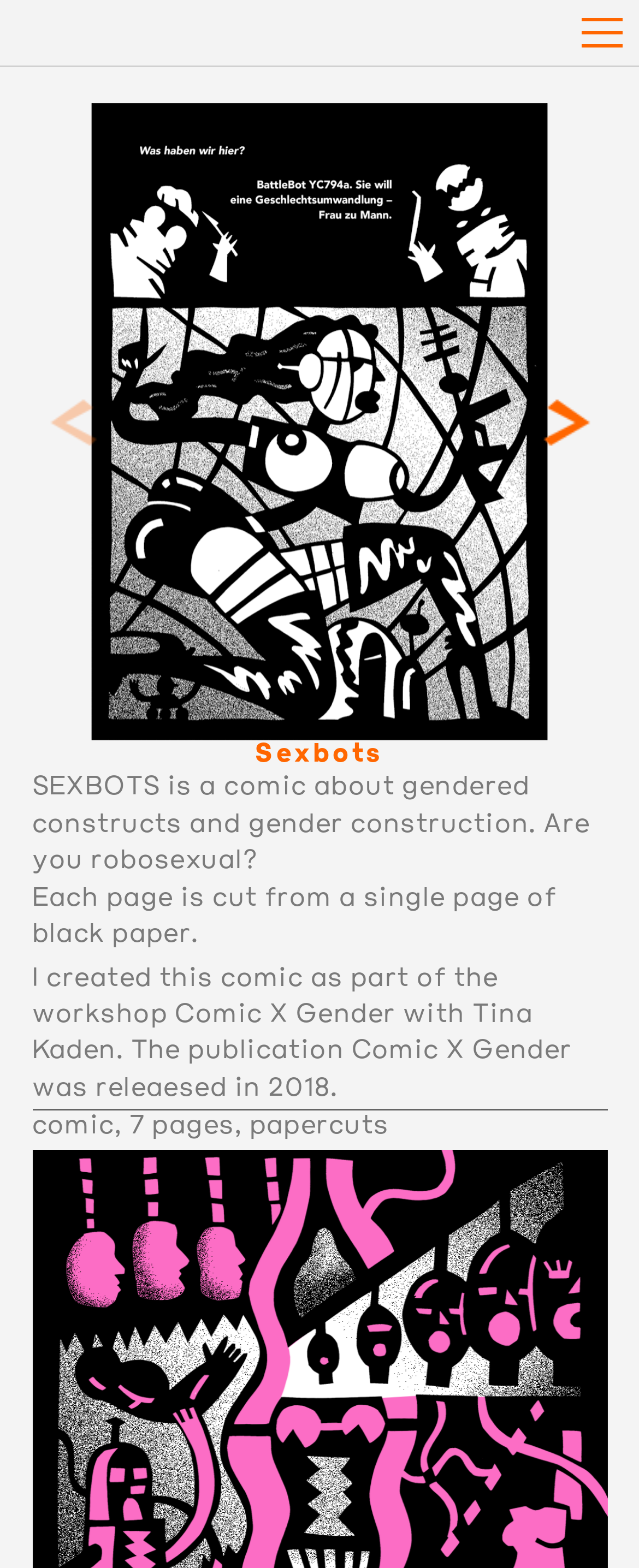Construct a comprehensive description capturing every detail on the webpage.

The webpage is about Lennart Nölle's illustration, specifically a comic titled "Sexbots". At the top, there is a large image that takes up most of the width, with a caption "1 / 7" indicating that it is the first page of a 7-page comic. 

Below the image, there are two buttons, "Previous slide" and "Next slide", which are used to navigate through the comic pages. The "Previous slide" button is currently disabled, suggesting that the user is on the first page.

To the right of the image, there is a title "Sexbots" in a larger font. Below the title, there is a brief description of the comic, which explores gendered constructs and gender construction. The text also asks a question, "Are you robosexual?" 

Further down, there are three paragraphs of text. The first paragraph explains that each page of the comic is cut from a single page of black paper. The second paragraph provides context about the creation of the comic, mentioning a workshop called "Comic X Gender" with Tina Kaden, and the publication of a book titled "Comic X Gender" in 2018. The third paragraph provides a brief summary of the comic, stating that it has 7 pages and features papercuts.

Overall, the webpage is focused on showcasing Lennart Nölle's comic, "Sexbots", with a clear and concise description of the comic's theme and creation process.